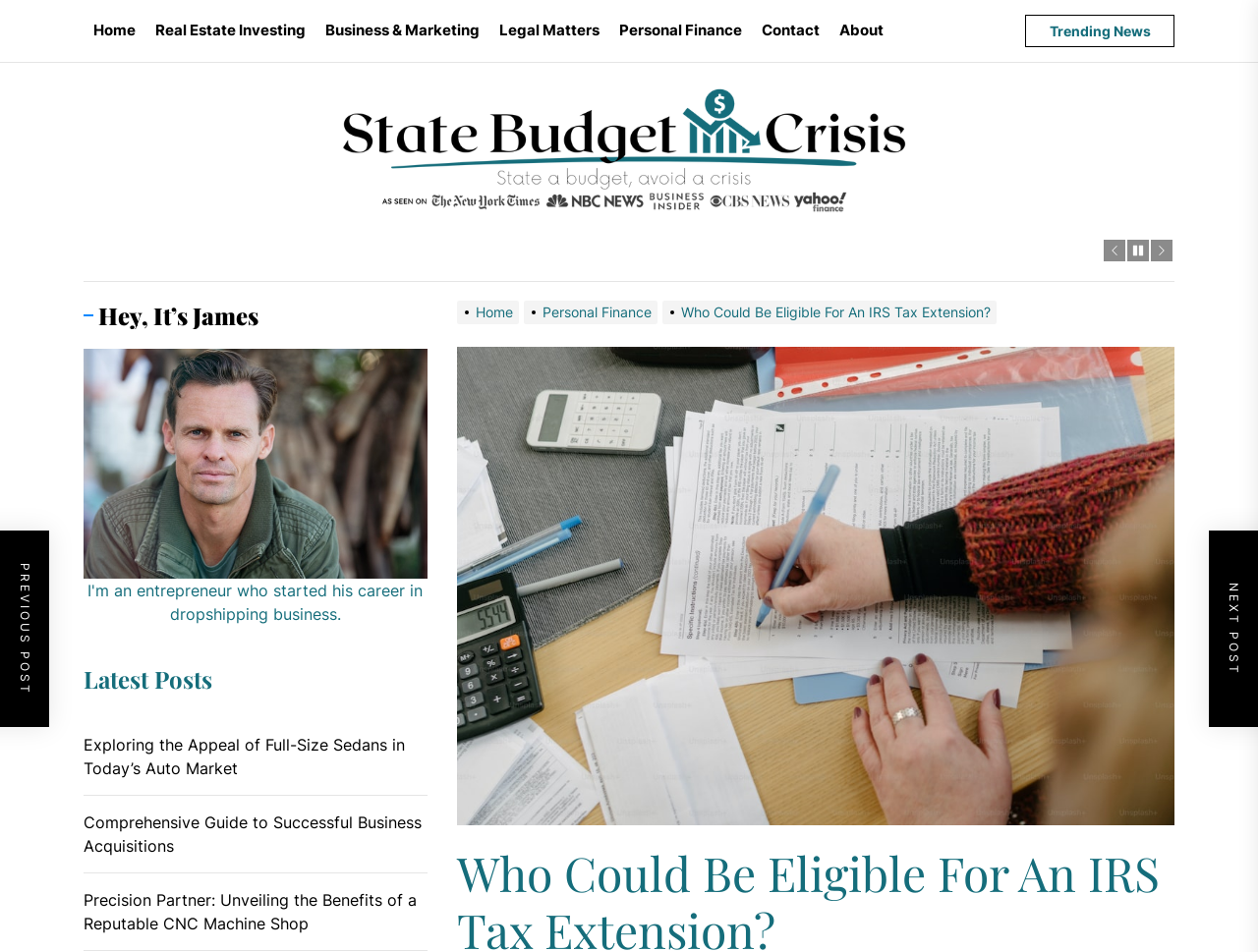What is the purpose of the 'Trending News' button?
Refer to the image and provide a one-word or short phrase answer.

To show trending news